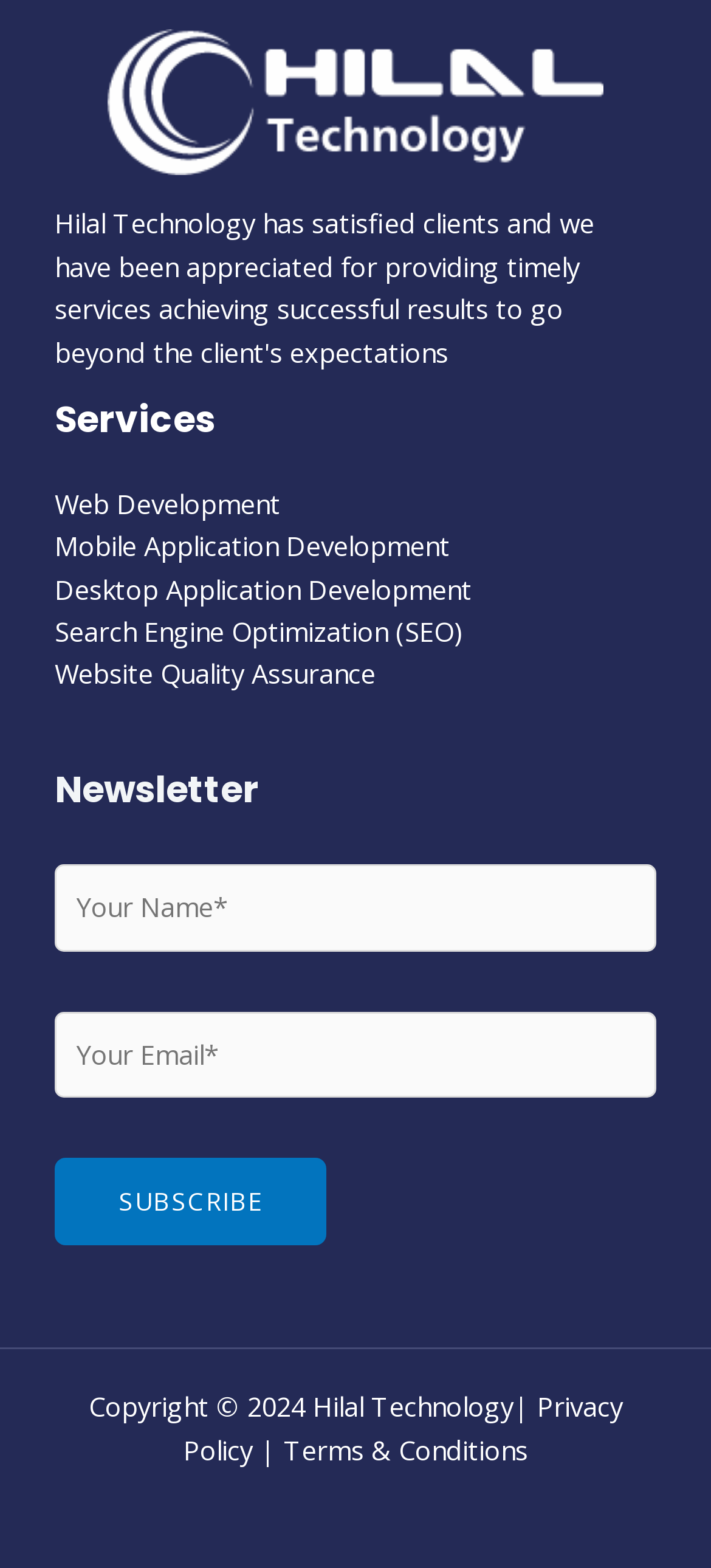Return the bounding box coordinates of the UI element that corresponds to this description: "Mobile Application Development". The coordinates must be given as four float numbers in the range of 0 and 1, [left, top, right, bottom].

[0.077, 0.336, 0.633, 0.36]